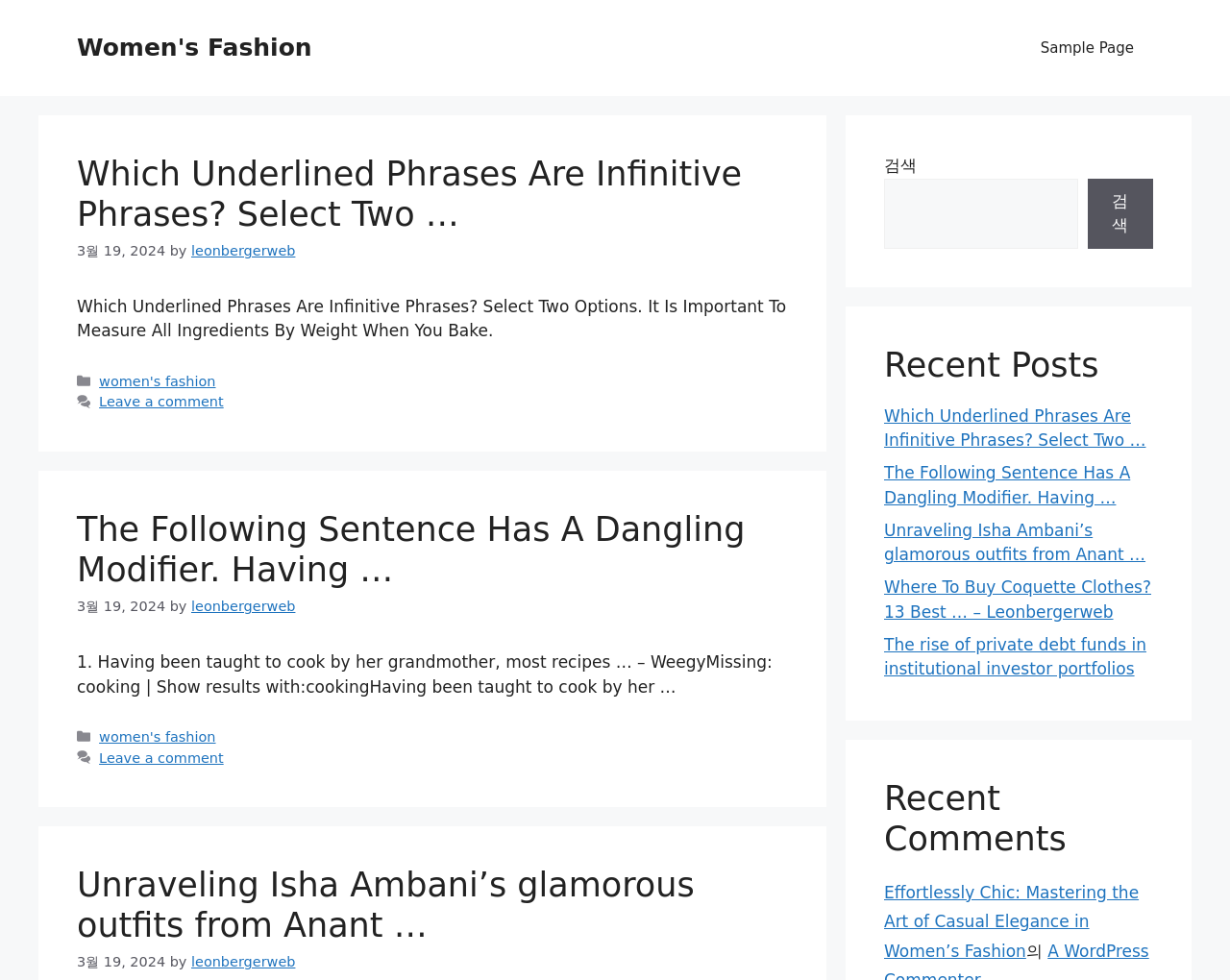Locate the bounding box coordinates of the area to click to fulfill this instruction: "Read the article 'Unraveling Isha Ambani’s glamorous outfits from Anant …'". The bounding box should be presented as four float numbers between 0 and 1, in the order [left, top, right, bottom].

[0.062, 0.884, 0.565, 0.964]